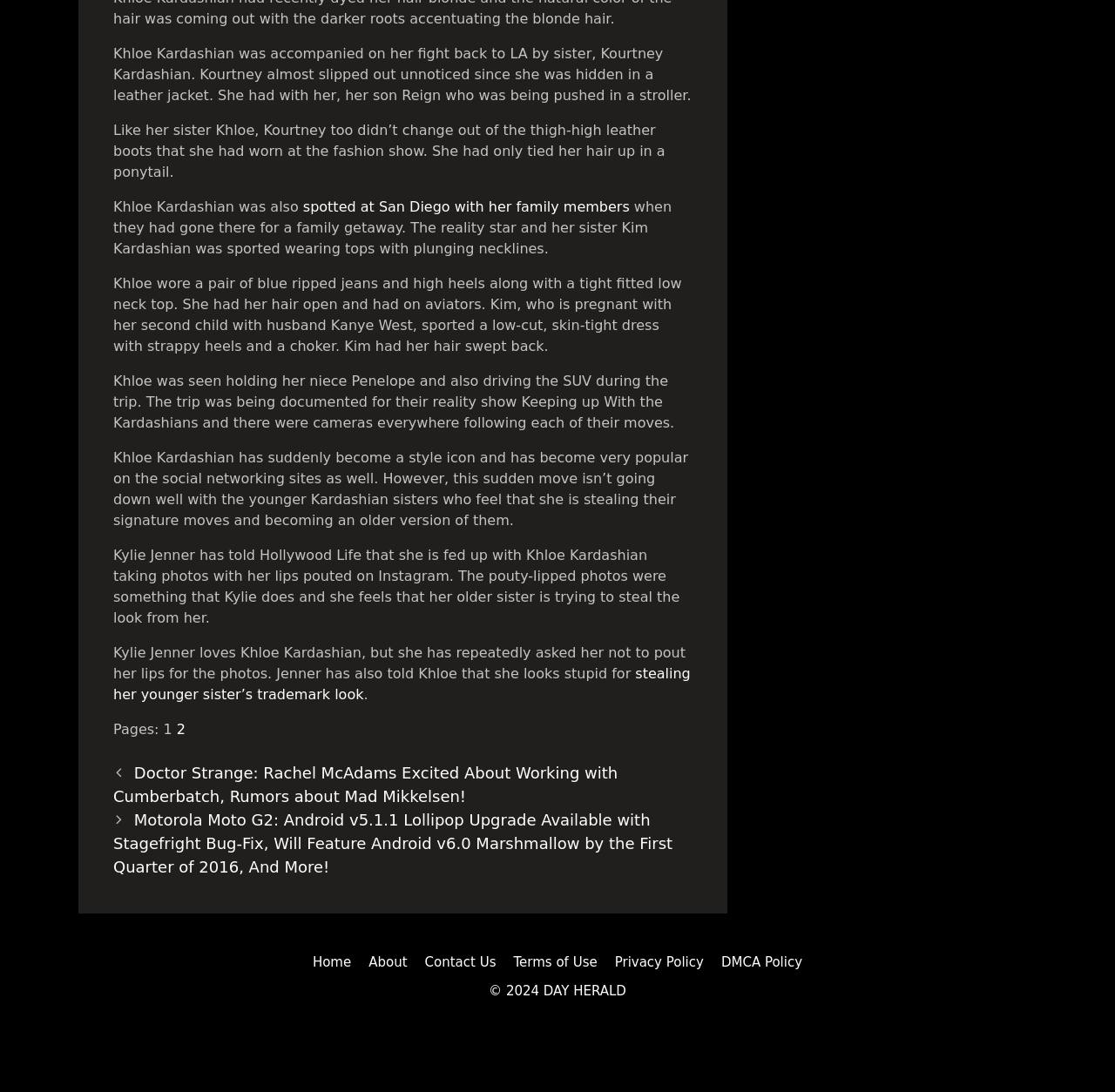Bounding box coordinates must be specified in the format (top-left x, top-left y, bottom-right x, bottom-right y). All values should be floating point numbers between 0 and 1. What are the bounding box coordinates of the UI element described as: Terms of Use

[0.461, 0.874, 0.536, 0.888]